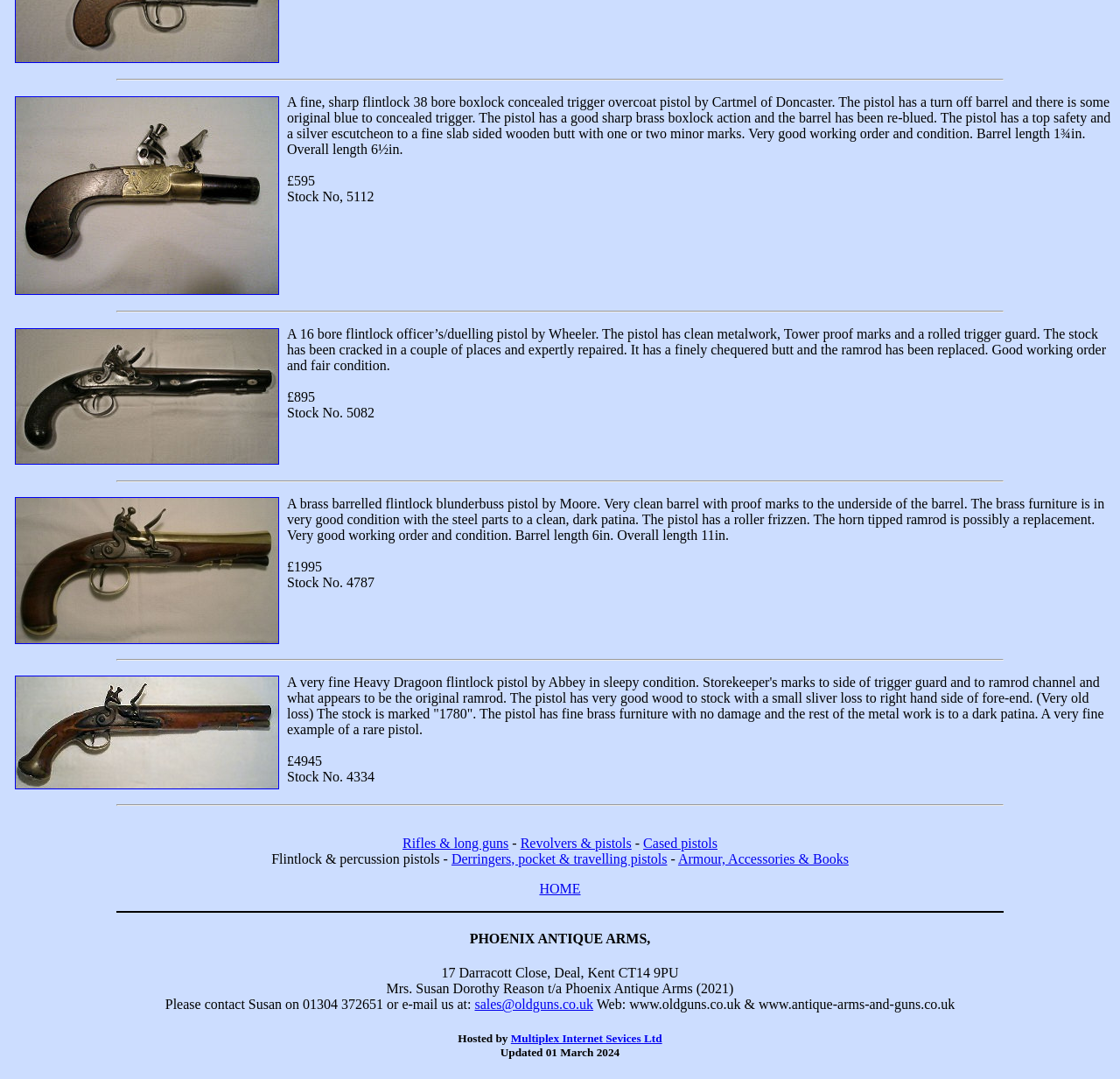What is the location of Phoenix Antique Arms?
Refer to the screenshot and answer in one word or phrase.

Deal, Kent CT14 9PU